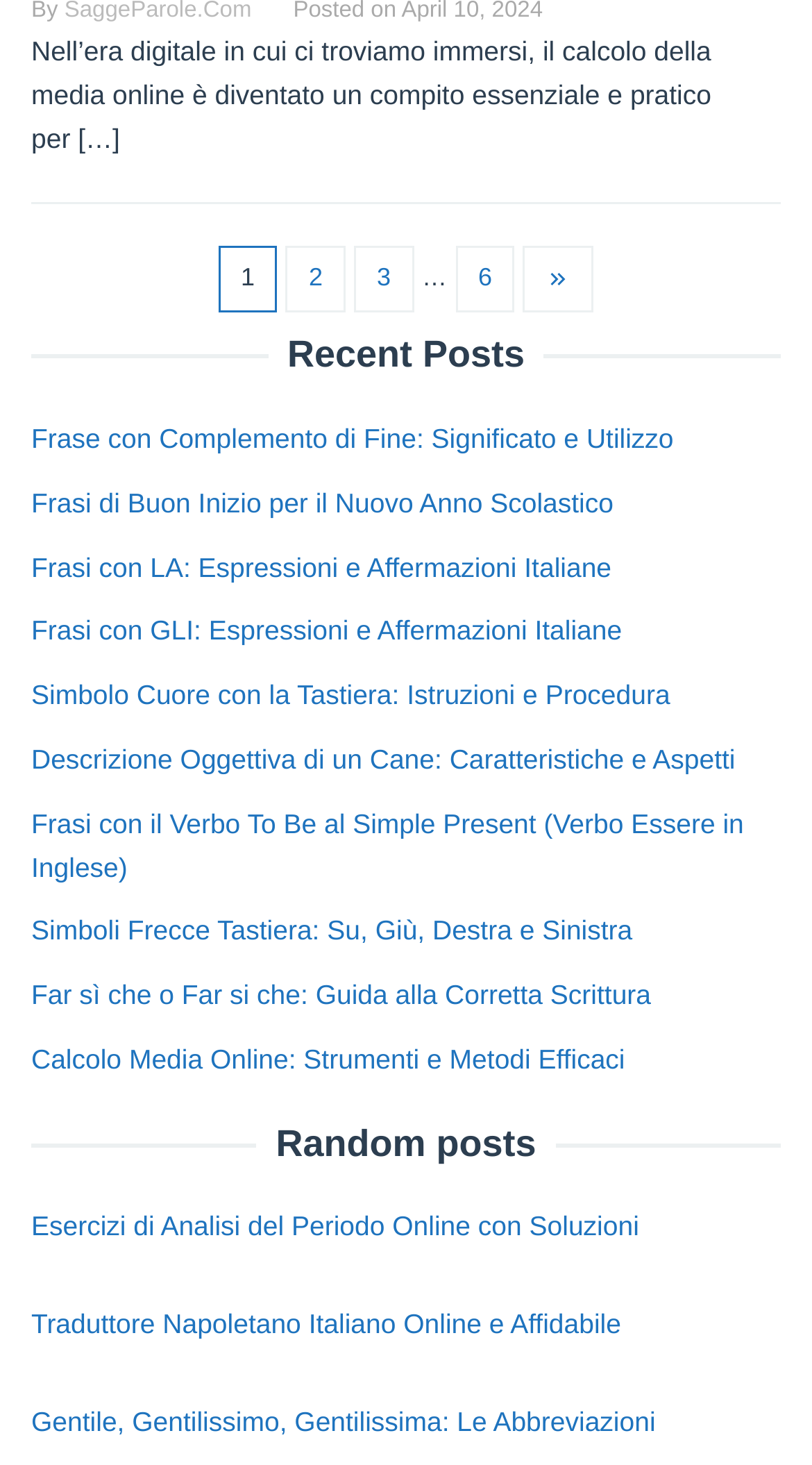Refer to the screenshot and answer the following question in detail:
What is the topic of the webpage?

The webpage appears to be focused on the Italian language and education, as the links and headings suggest topics related to language learning, grammar, and education. The presence of links about phrases, verb conjugation, and language exercises further supports this conclusion.